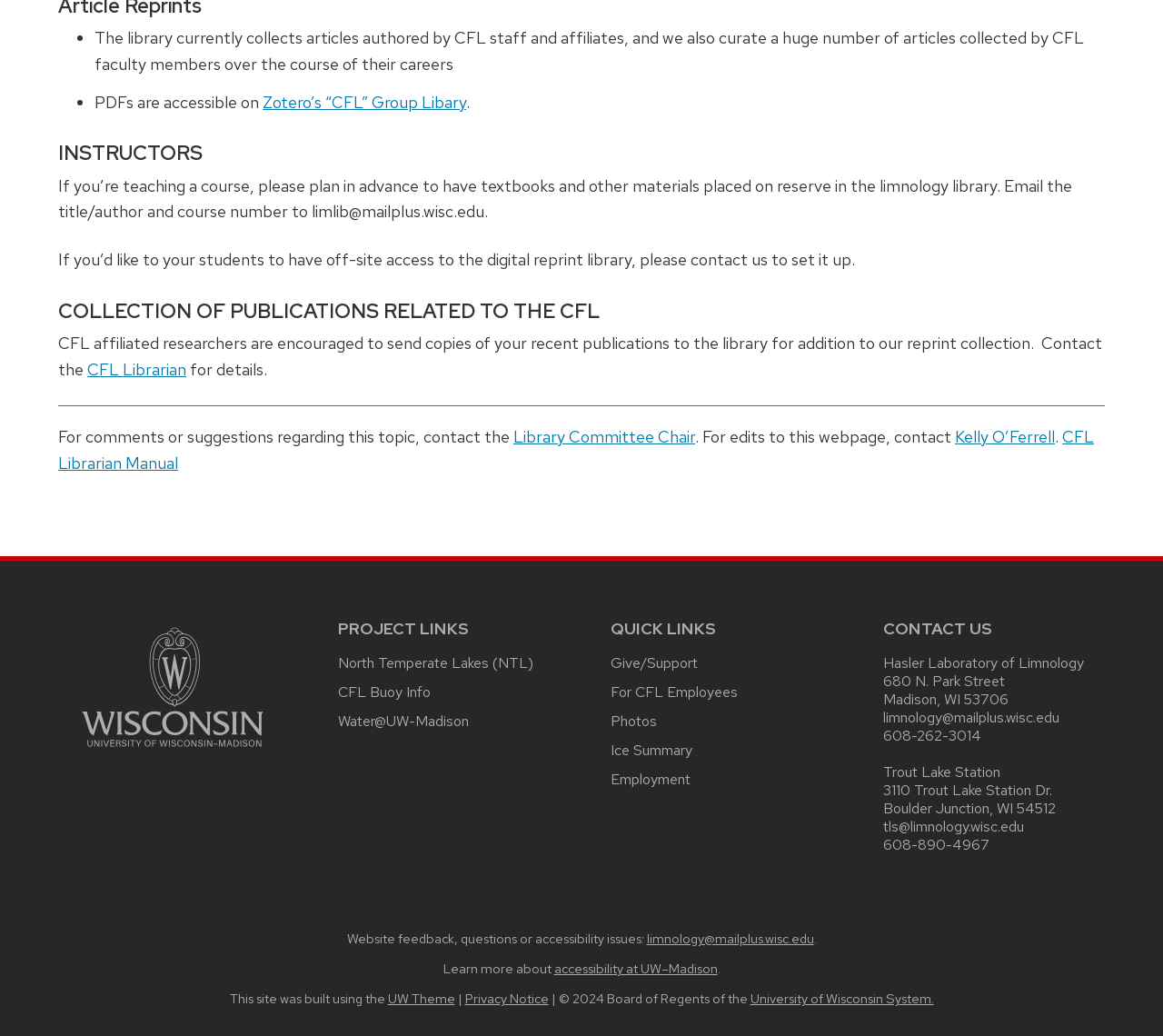Provide a one-word or short-phrase response to the question:
What is the name of the university mentioned?

University of Wisconsin